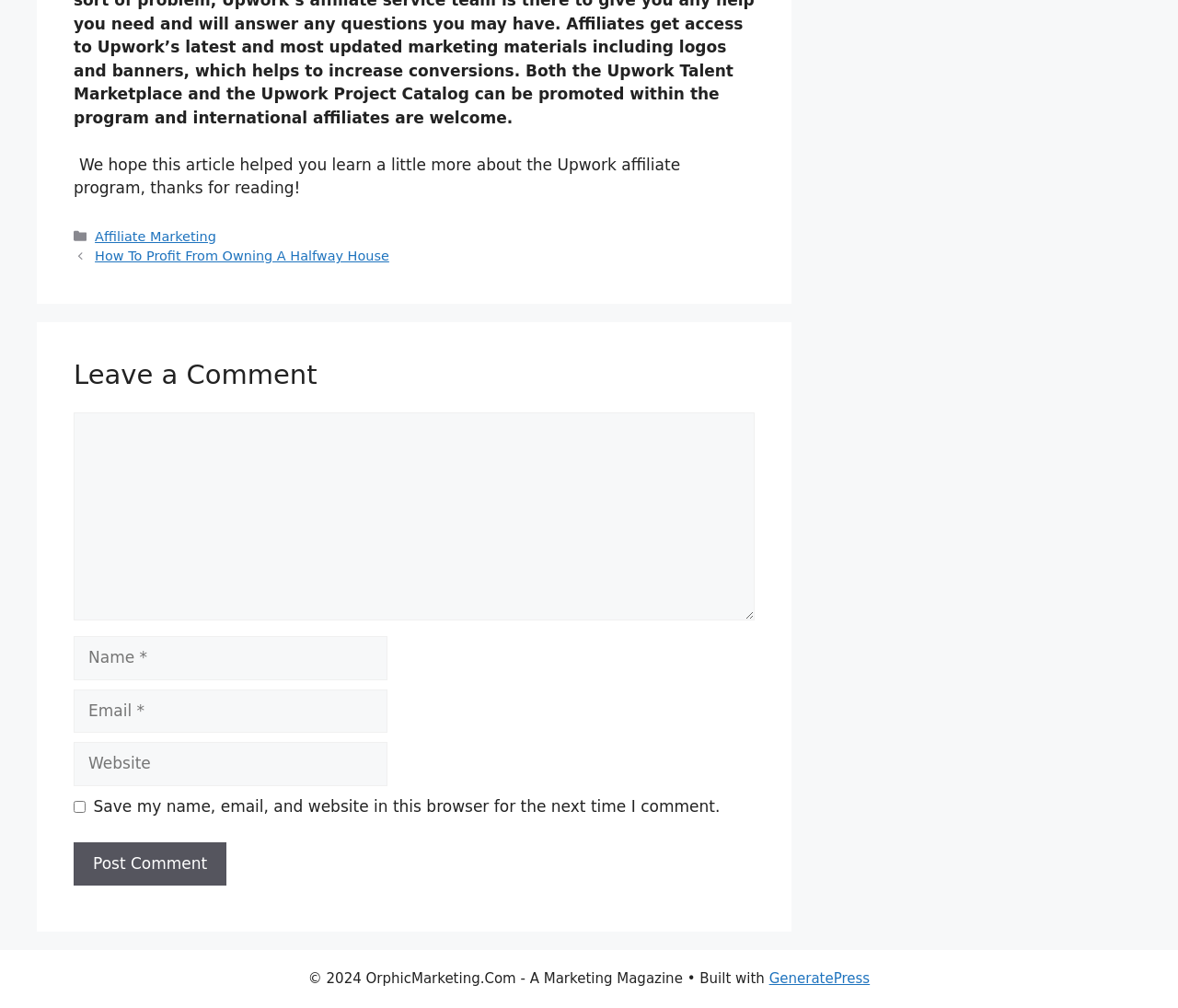Please give a succinct answer using a single word or phrase:
What is the category of the current article?

Affiliate Marketing